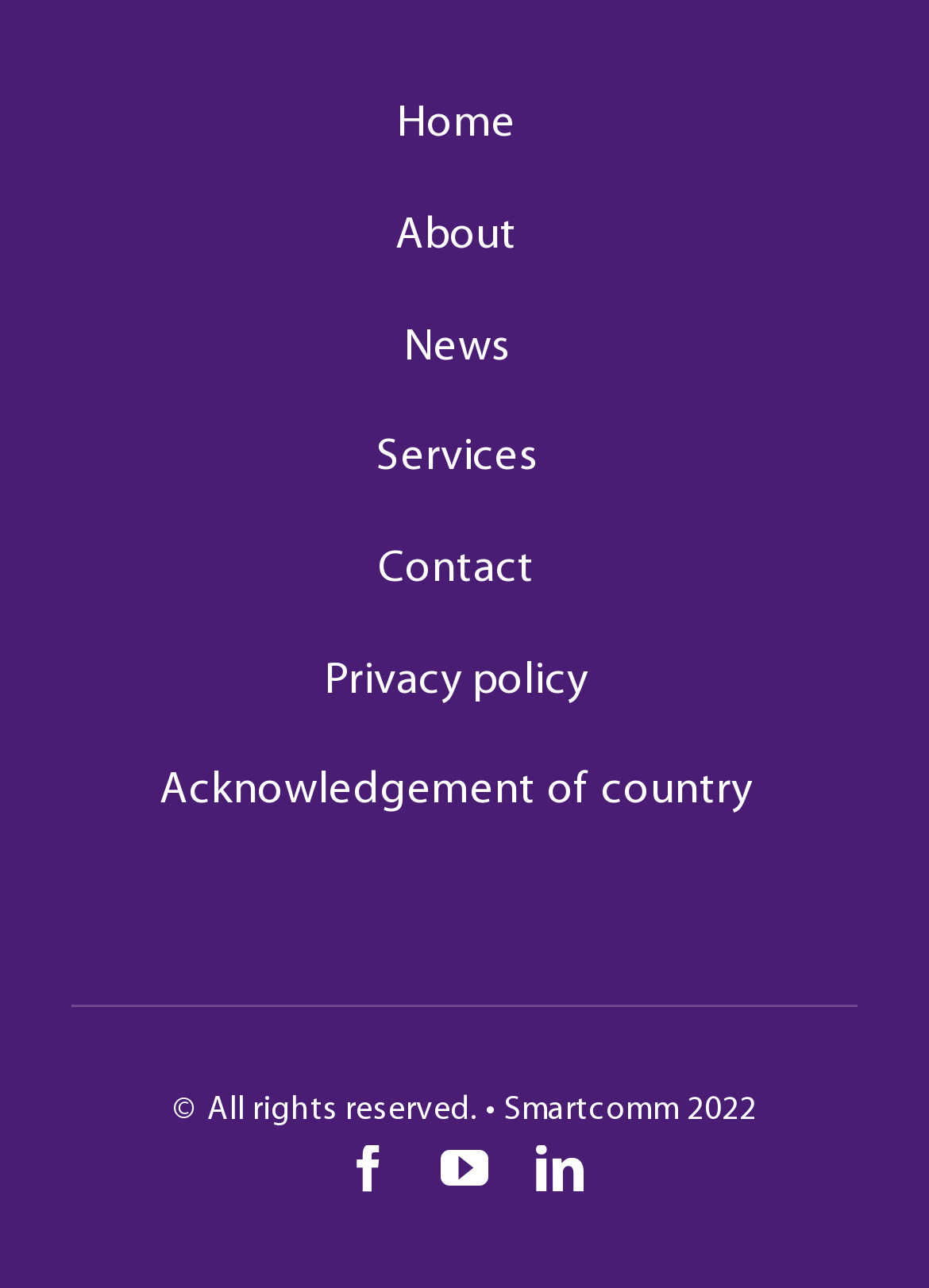Refer to the image and provide an in-depth answer to the question:
What is the copyright year of the webpage?

The copyright year can be found at the bottom of the webpage, in the copyright section, which states '© All rights reserved. • Smartcomm 2022'.